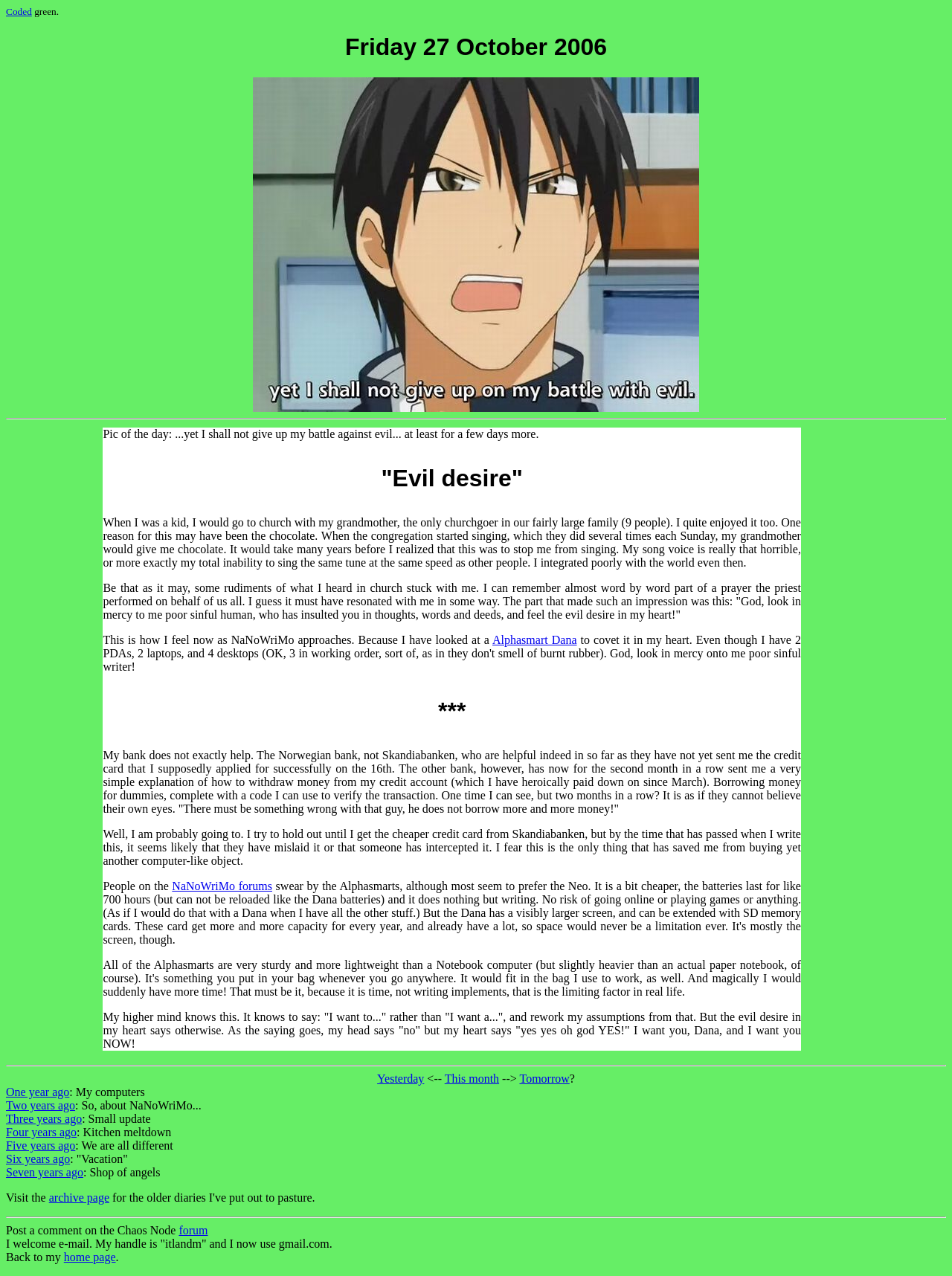Determine the title of the webpage and give its text content.

Friday 27 October 2006